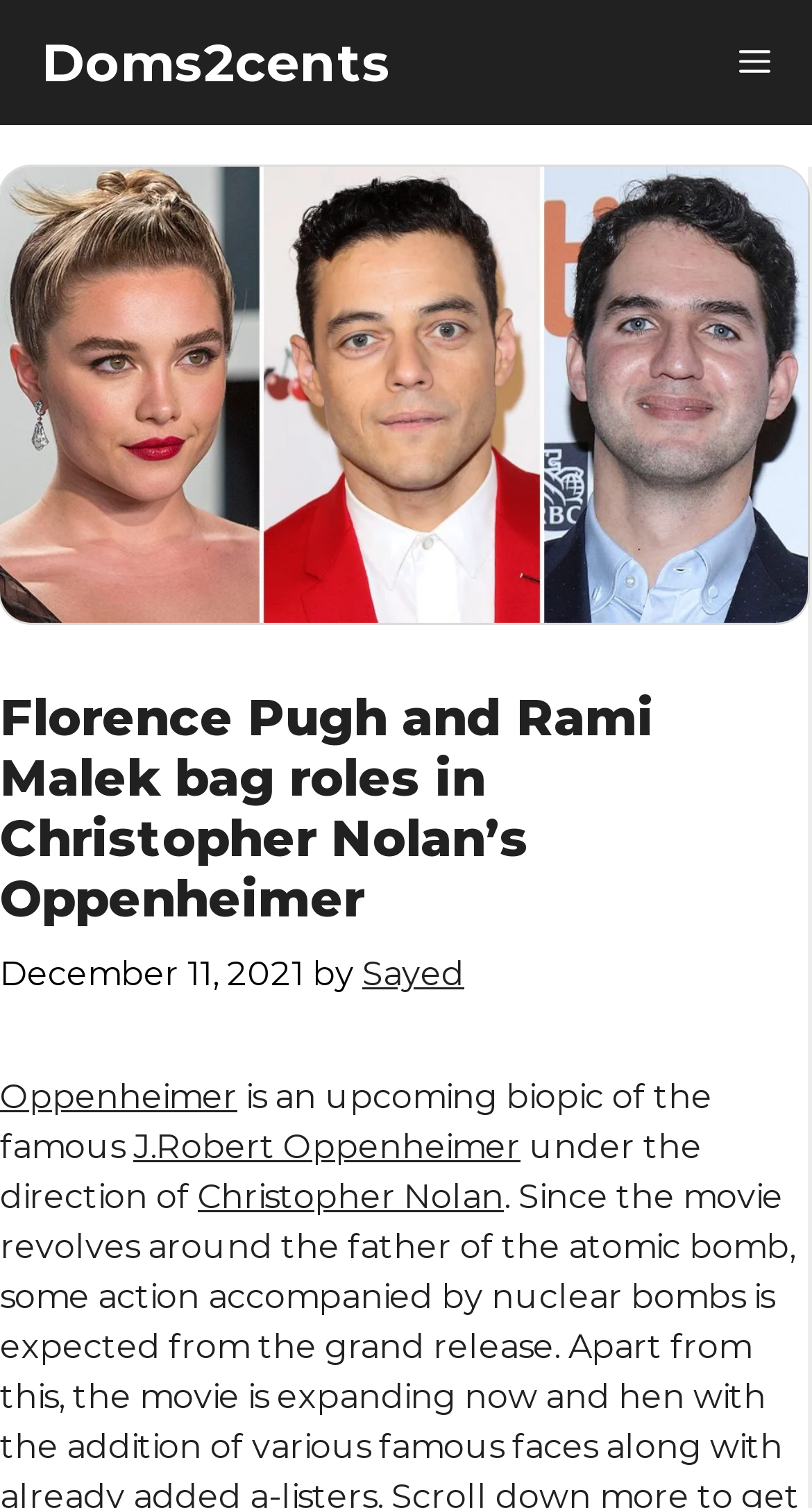Create an elaborate caption that covers all aspects of the webpage.

The webpage is about Florence Pugh and Rami Malek's roles in Christopher Nolan's upcoming biopic, Oppenheimer. At the top, there is a primary navigation bar with a link to "Doms2cents" on the left and a "Menu" button on the right. 

Below the navigation bar, there is a header section that takes up most of the page. It contains a heading with the title "Florence Pugh and Rami Malek bag roles in Christopher Nolan’s Oppenheimer" at the top. Underneath the heading, there is a time stamp "December 11, 2021" on the left, followed by the text "by" and a link to the author "Sayed" on the right.

In the main content area, there is a link to "Oppenheimer" on the left, followed by a paragraph of text that describes the biopic as an upcoming film about the famous J. Robert Oppenheimer, under the direction of Christopher Nolan. The text contains links to "J. Robert Oppenheimer" and "Christopher Nolan".